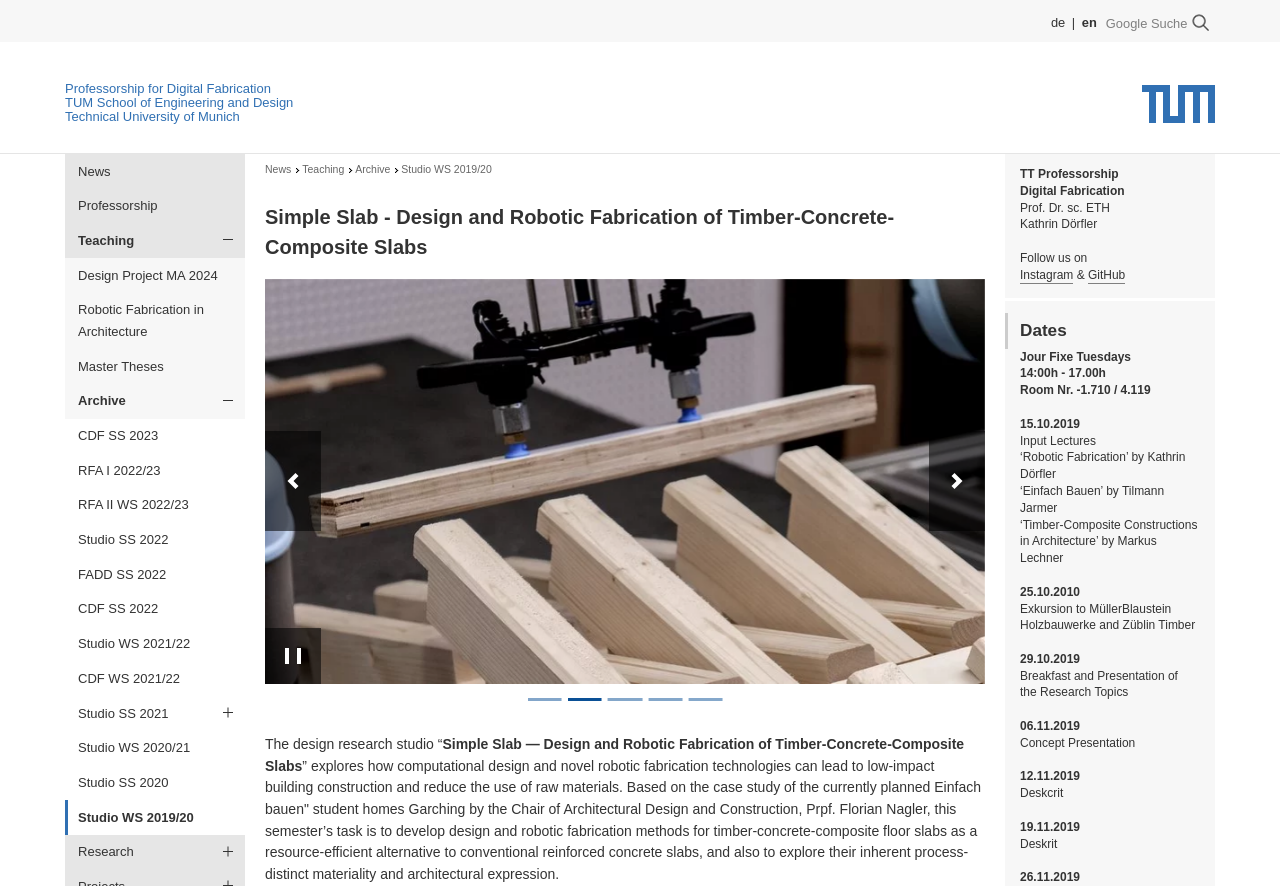Identify the bounding box coordinates for the UI element that matches this description: "RFA I 2022/23".

[0.051, 0.511, 0.191, 0.551]